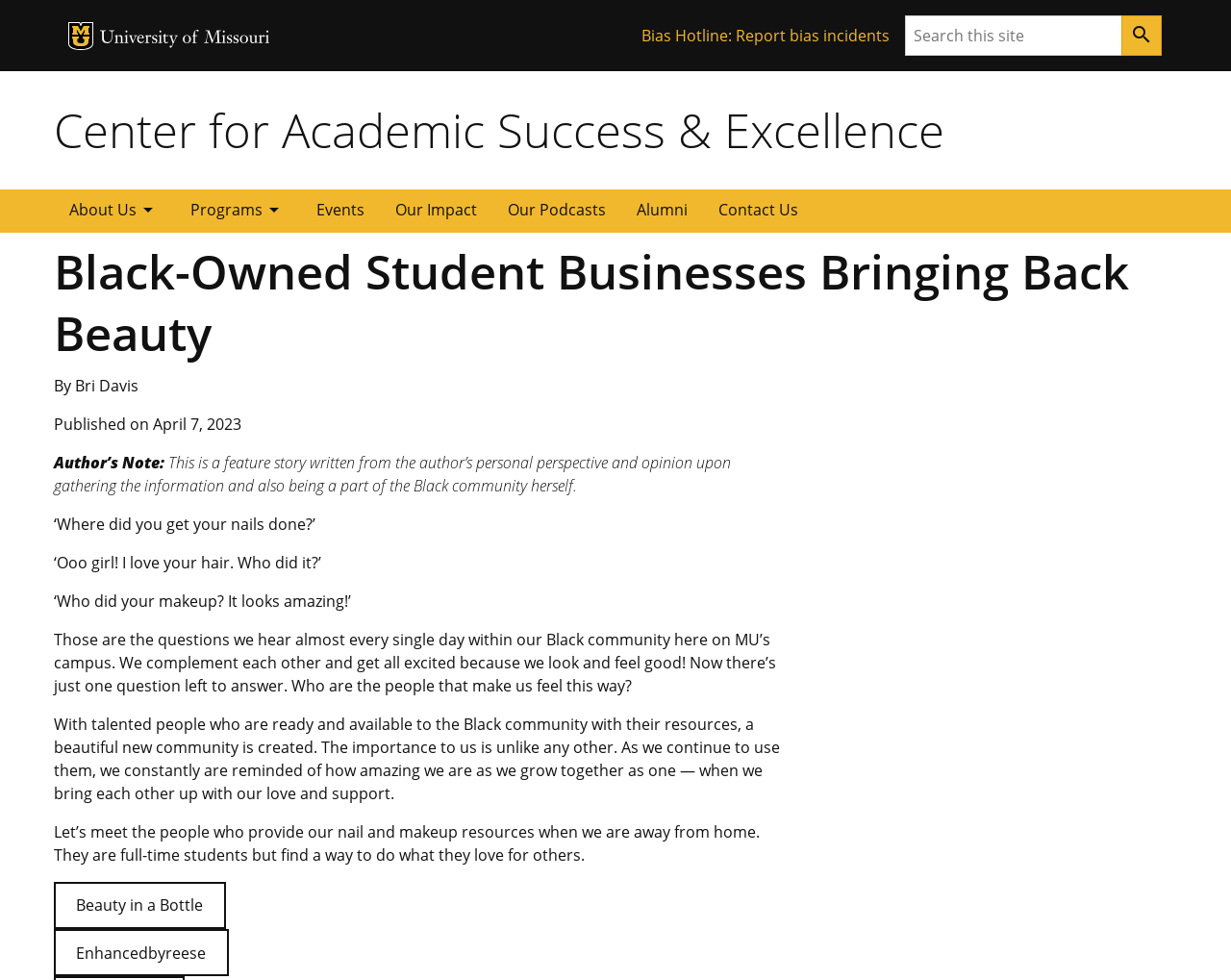Please identify the bounding box coordinates of the element's region that needs to be clicked to fulfill the following instruction: "Read the article by Bri Davis". The bounding box coordinates should consist of four float numbers between 0 and 1, i.e., [left, top, right, bottom].

[0.044, 0.246, 0.956, 0.371]